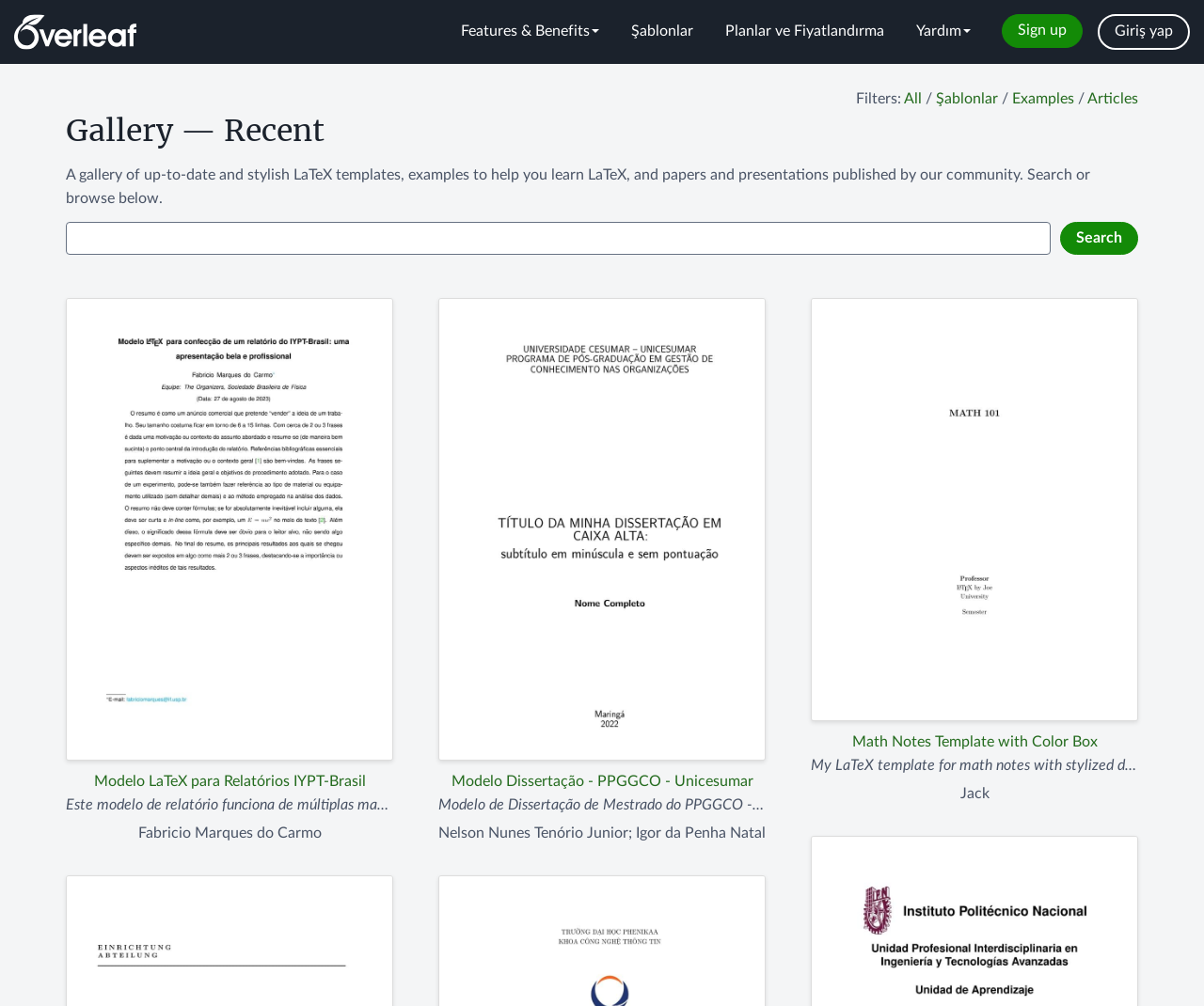Find the bounding box coordinates for the UI element that matches this description: "parent_node: Search name="query"".

[0.055, 0.221, 0.873, 0.253]